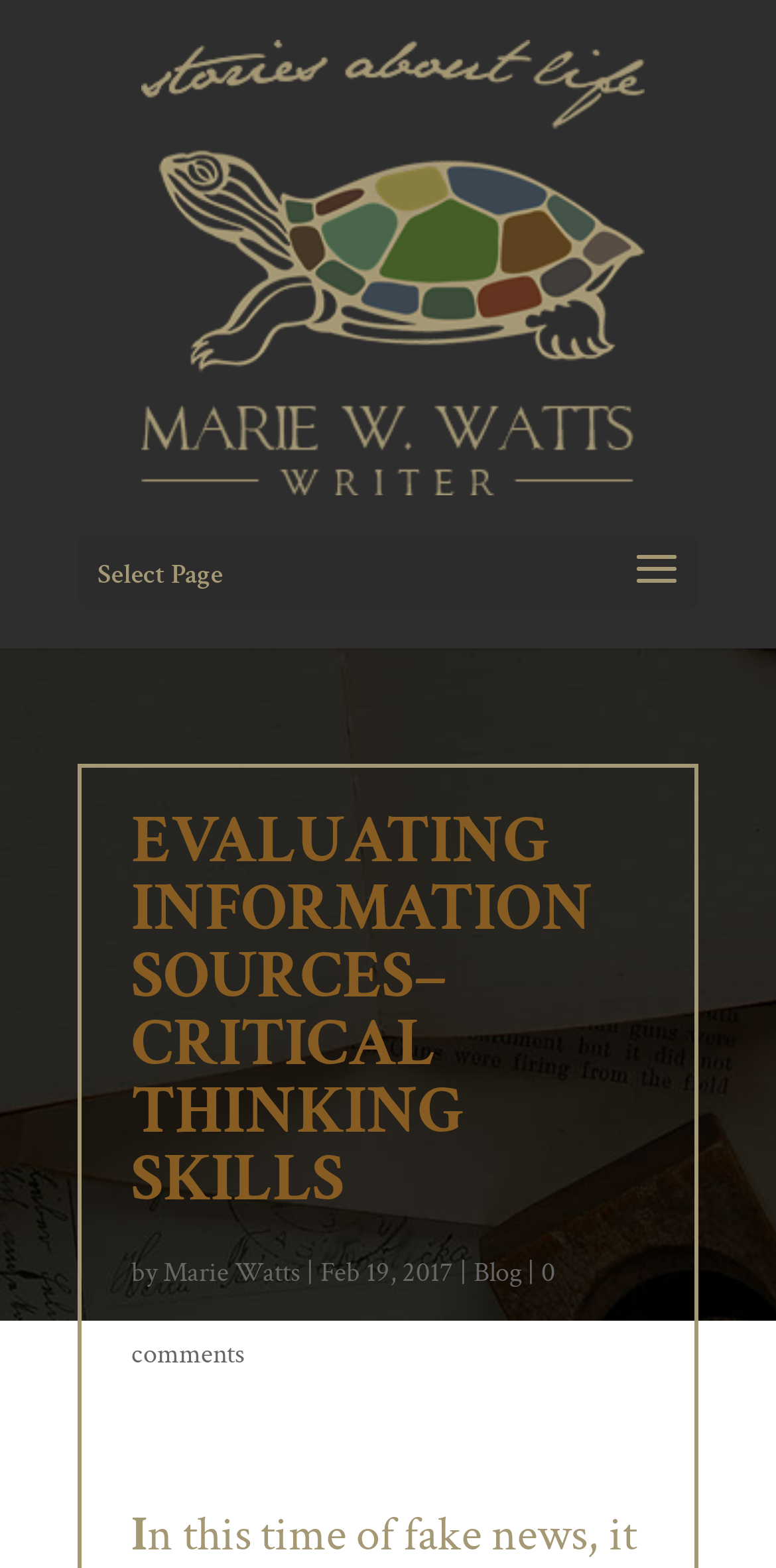Identify the bounding box for the element characterized by the following description: "alt="Twitter" title="Twitter"".

[0.859, 0.658, 0.962, 0.709]